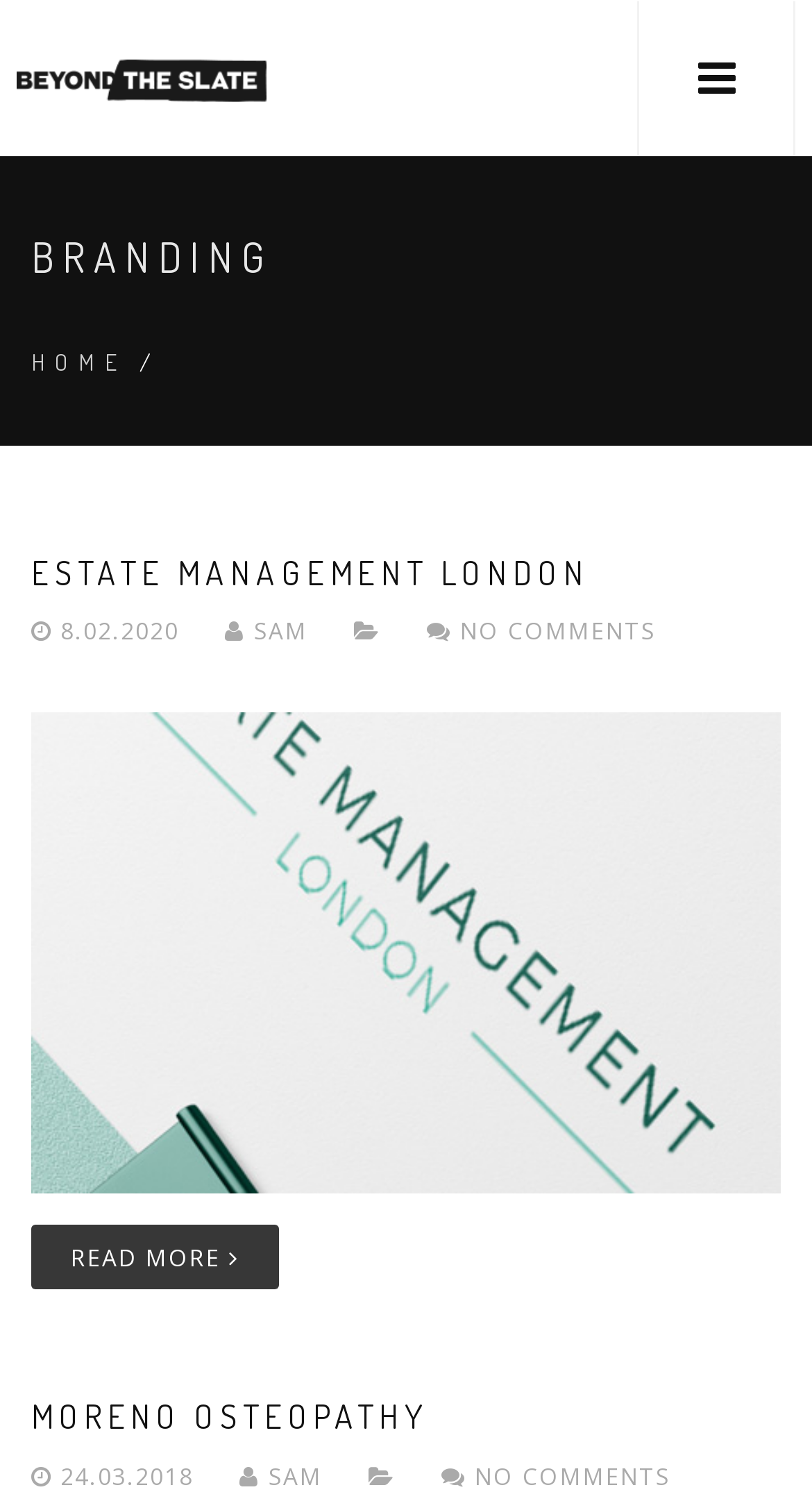Elaborate on the information and visuals displayed on the webpage.

The webpage is an archive of branding articles from BEYOND THE SLATE. At the top left, there is a logo image of BEYOND THE SLATE, which is also a link. Next to the logo, there is a heading that reads "BRANDING". 

Below the logo and the heading, there is a navigation menu with a link to "HOME" and a separator. The main content of the webpage is divided into sections, each with a heading, a date, and some links. 

The first section has a heading that reads "ESTATE MANAGEMENT LONDON", with a link to the same title. The date "8.02.2020" is displayed below the heading, followed by a link with a SAM icon and another link with a NO COMMENTS icon. 

The second section has a heading that reads "MORENO OSTEOPATHY", with a link to the same title. The date "24.03.2018" is displayed below the heading, followed by a link with a SAM icon and another link with a NO COMMENTS icon. 

There are "READ MORE" links at the bottom of each section, which suggest that the sections are summaries of longer articles.